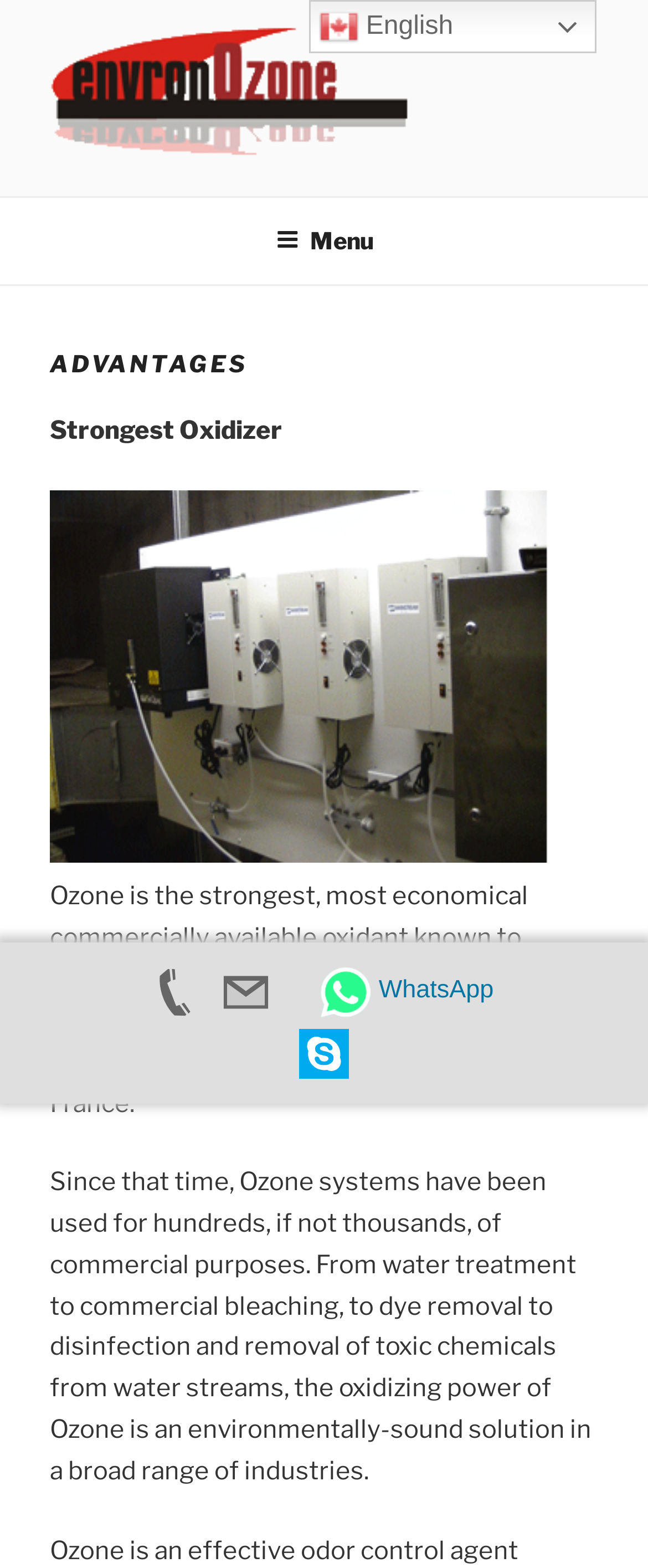Give a detailed account of the webpage's layout and content.

The webpage is about the advantages of EnvronOzone, a company that provides ozone expertise, odor control, water treatment, and swimming pool ozone systems. At the top-left corner, there is a link to EnvronOzone's homepage, accompanied by an image of the company's logo. Below this, there is a brief description of the company's services.

The top menu navigation bar is located at the top of the page, spanning the entire width. It contains a button labeled "Menu" that, when expanded, reveals a dropdown menu.

The main content of the page is divided into sections, with the first section having a heading "ADVANTAGES" in a prominent font. This section describes the benefits of ozone, stating that it is the strongest, most economical commercially available oxidant known. The text explains how ozone has been used for various commercial purposes, including water treatment, commercial bleaching, and disinfection.

To the top-right corner, there are links to switch the language to English, accompanied by a small flag icon. Below this, there are contact links and icons for phone number, email, WhatsApp, and Skype, allowing users to get in touch with the company.

Overall, the webpage has a clean and organized structure, with clear headings and concise text that effectively communicates the advantages of EnvronOzone's services.